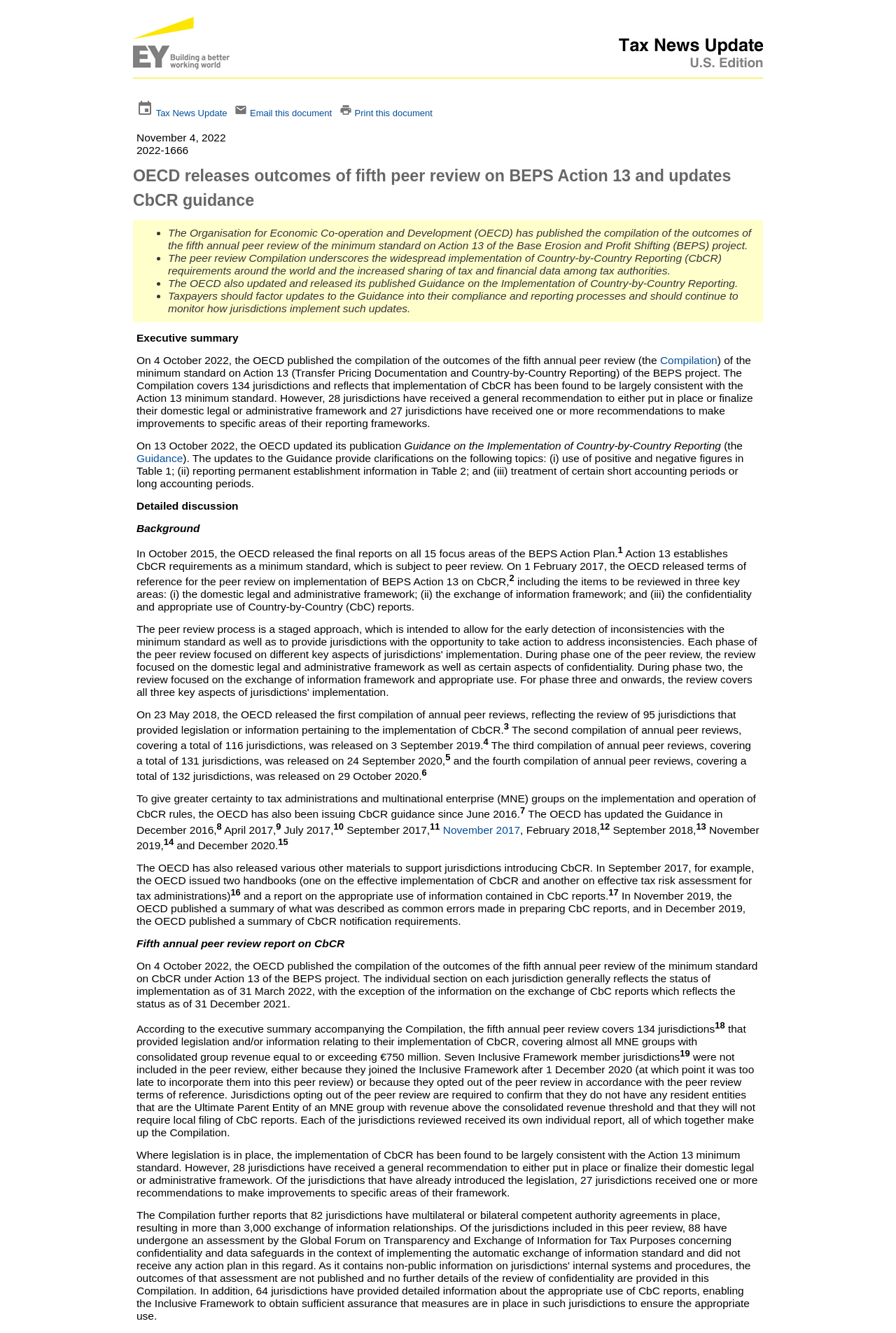Determine the coordinates of the bounding box that should be clicked to complete the instruction: "Read the Compilation". The coordinates should be represented by four float numbers between 0 and 1: [left, top, right, bottom].

[0.737, 0.266, 0.801, 0.275]